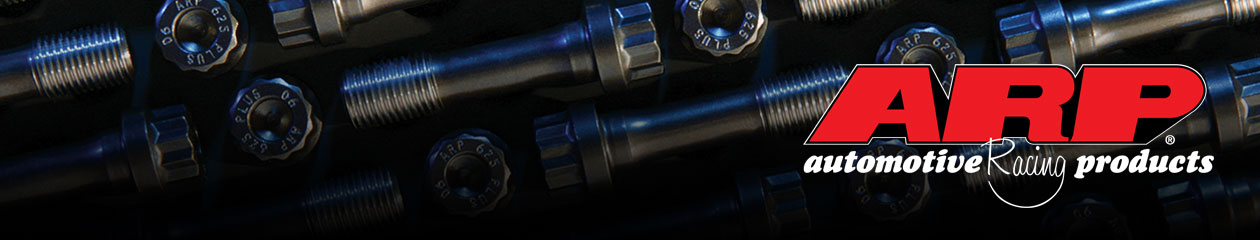Use a single word or phrase to respond to the question:
What type of products does ARP provide?

Performance parts